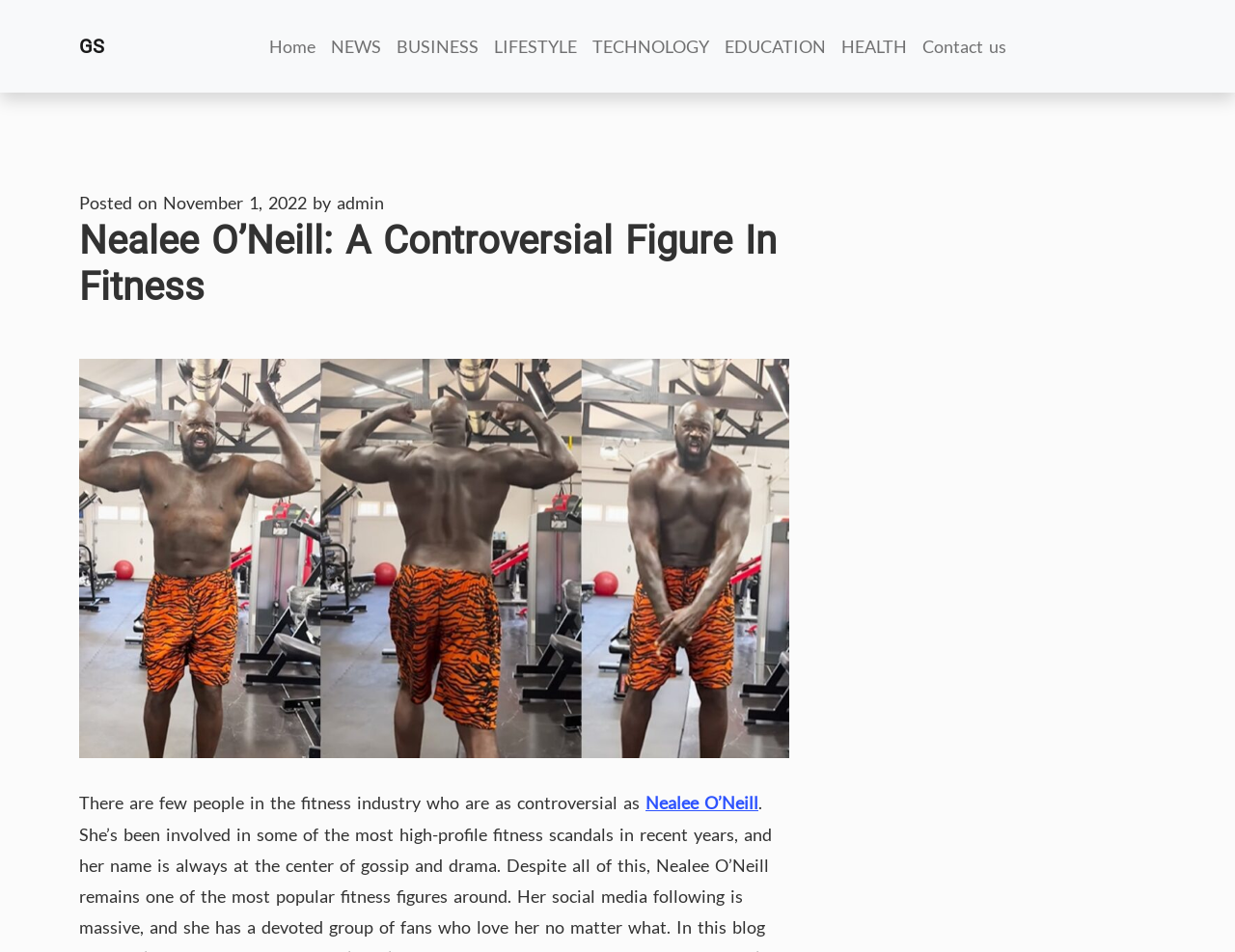Who is the author of the article?
Provide a detailed and extensive answer to the question.

The question can be answered by looking at the text 'by admin' which is located near the top of the webpage.